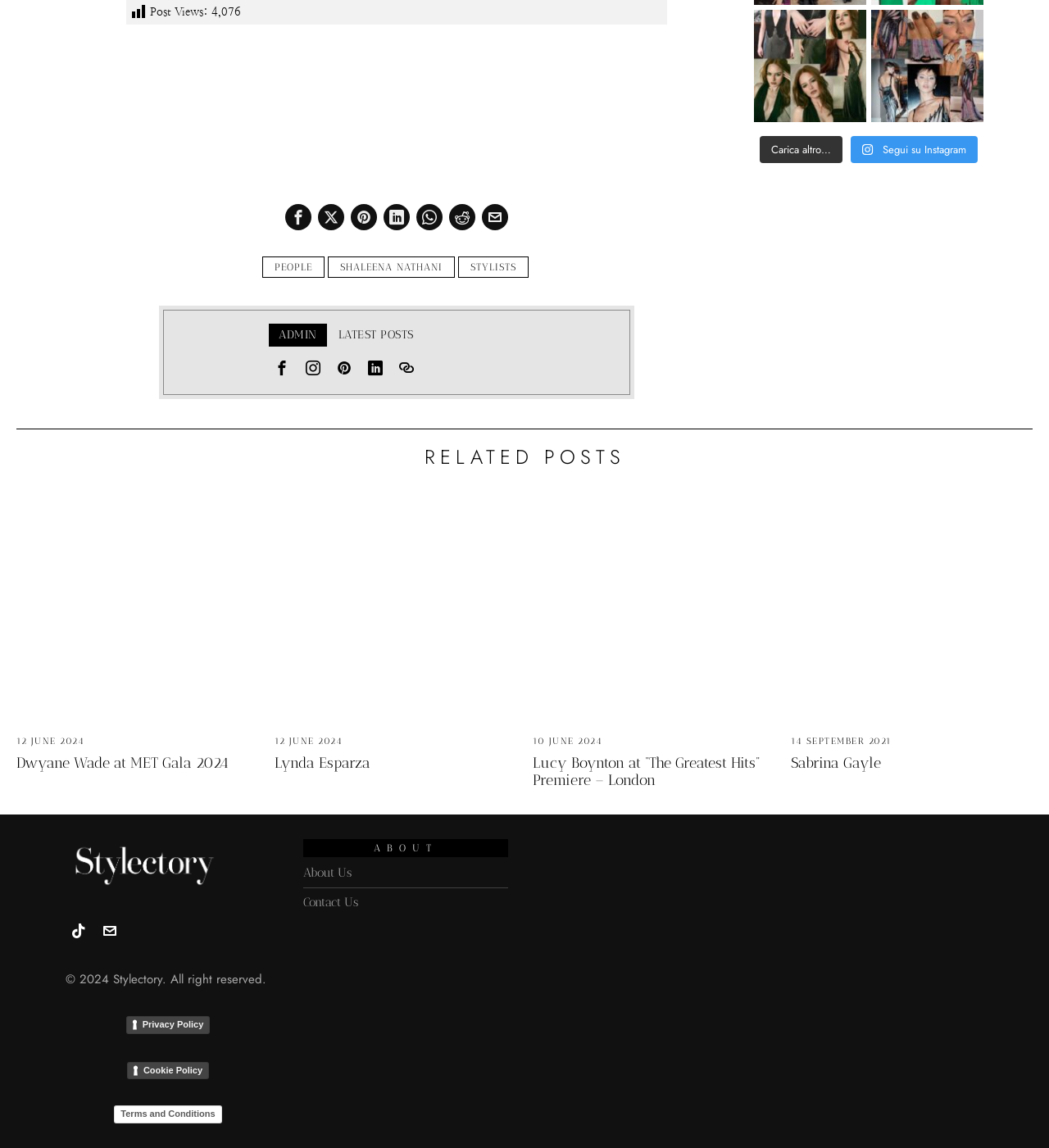What is the name of the person in the first article?
Look at the image and respond with a one-word or short-phrase answer.

Madelaine Petsch